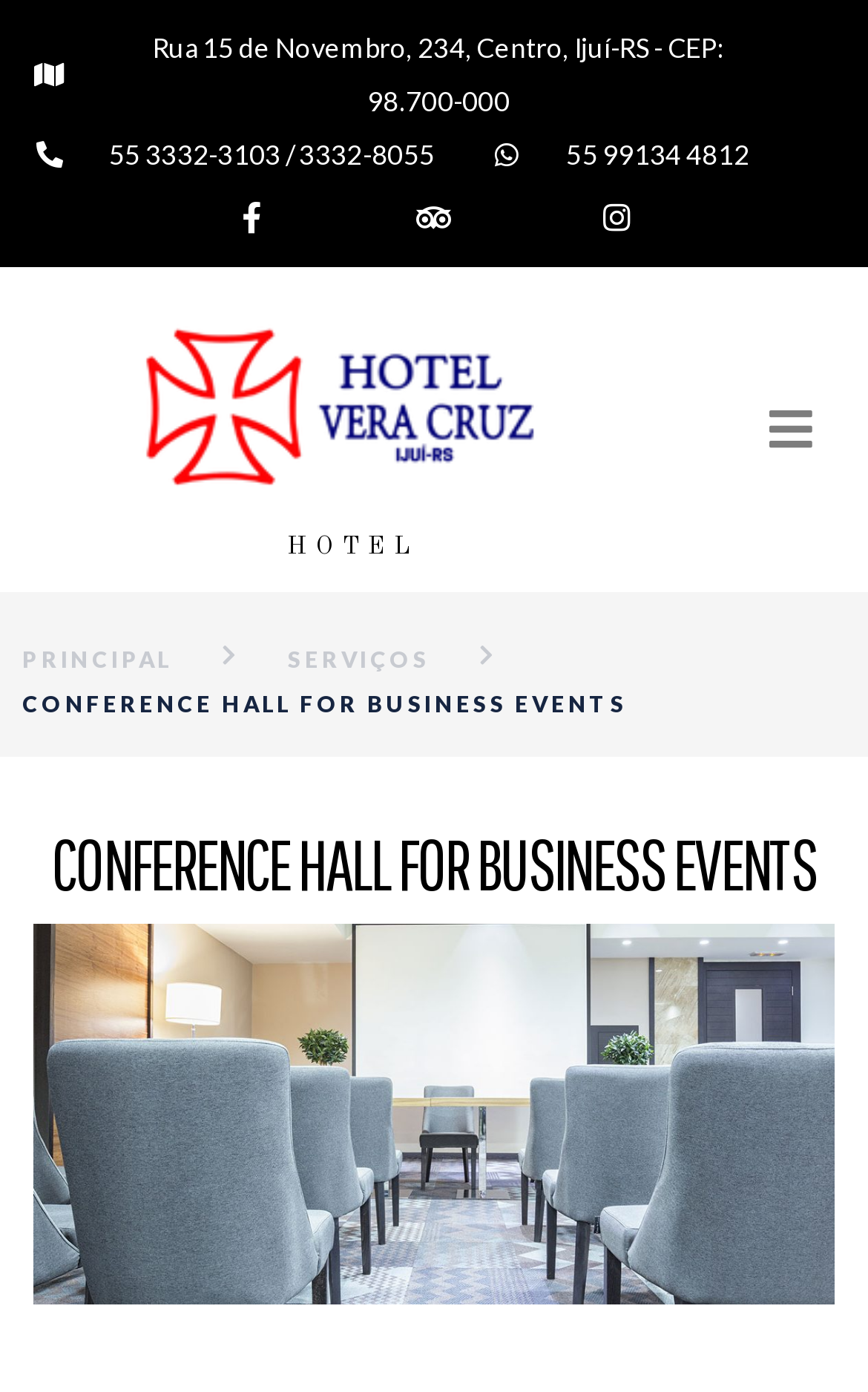Pinpoint the bounding box coordinates for the area that should be clicked to perform the following instruction: "explore hotel services".

[0.332, 0.462, 0.495, 0.486]